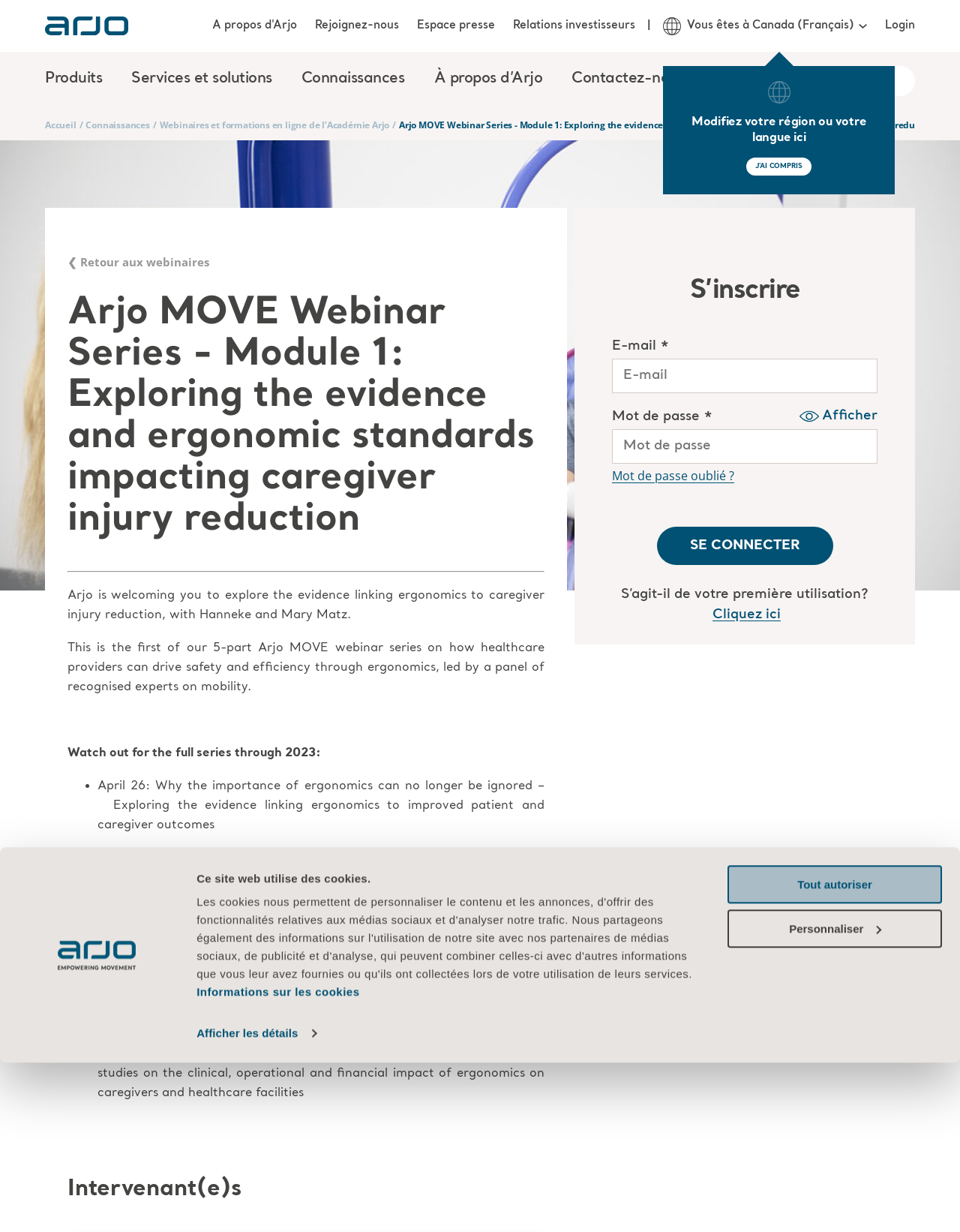Please answer the following question using a single word or phrase: 
What is the topic of the webinar series?

Caregiver injury reduction